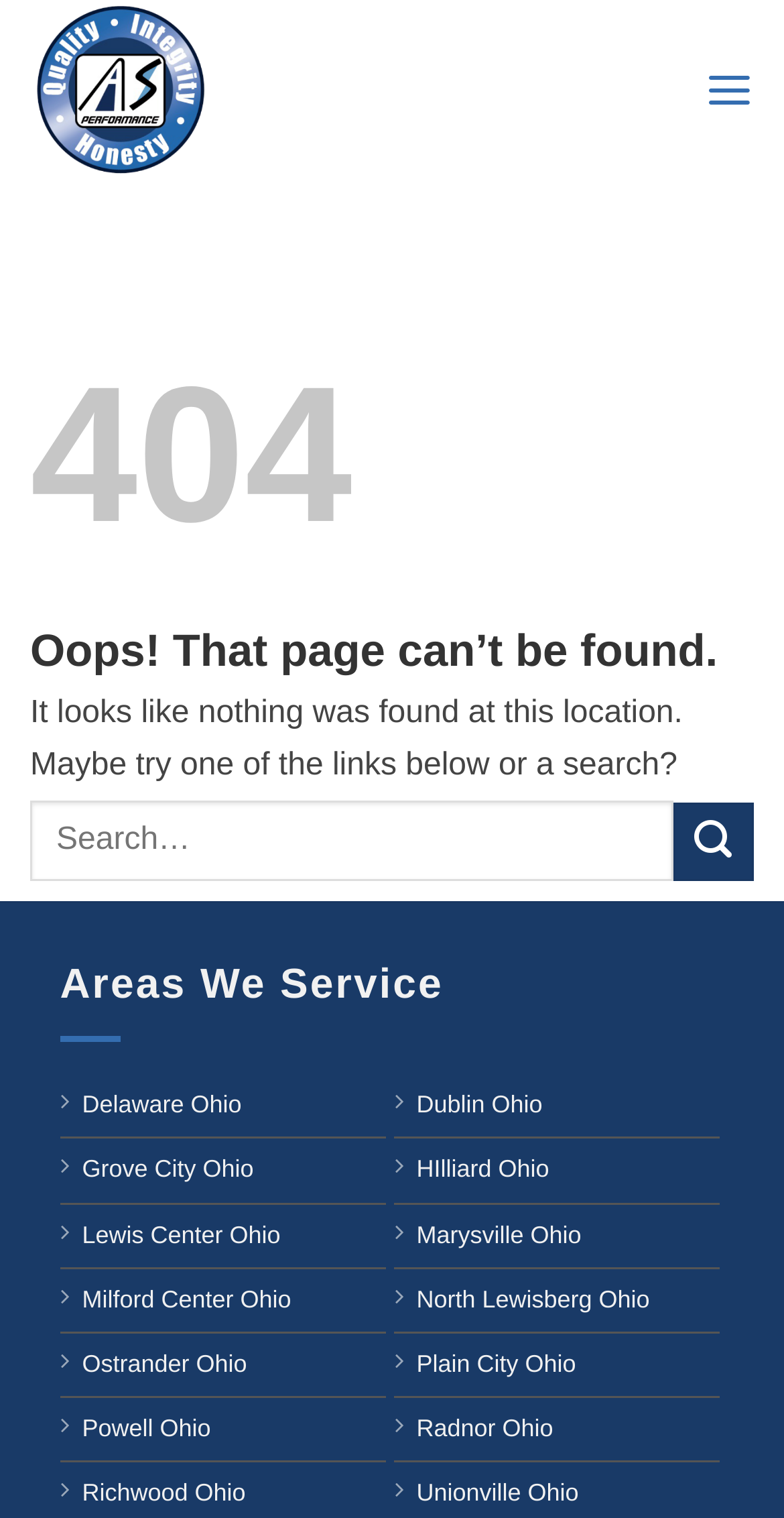What is the link at the top right corner of the page?
Answer the question with a detailed explanation, including all necessary information.

The link at the top right corner of the page is labeled 'Menu' and is likely to expand to show a list of options or navigation links when clicked.